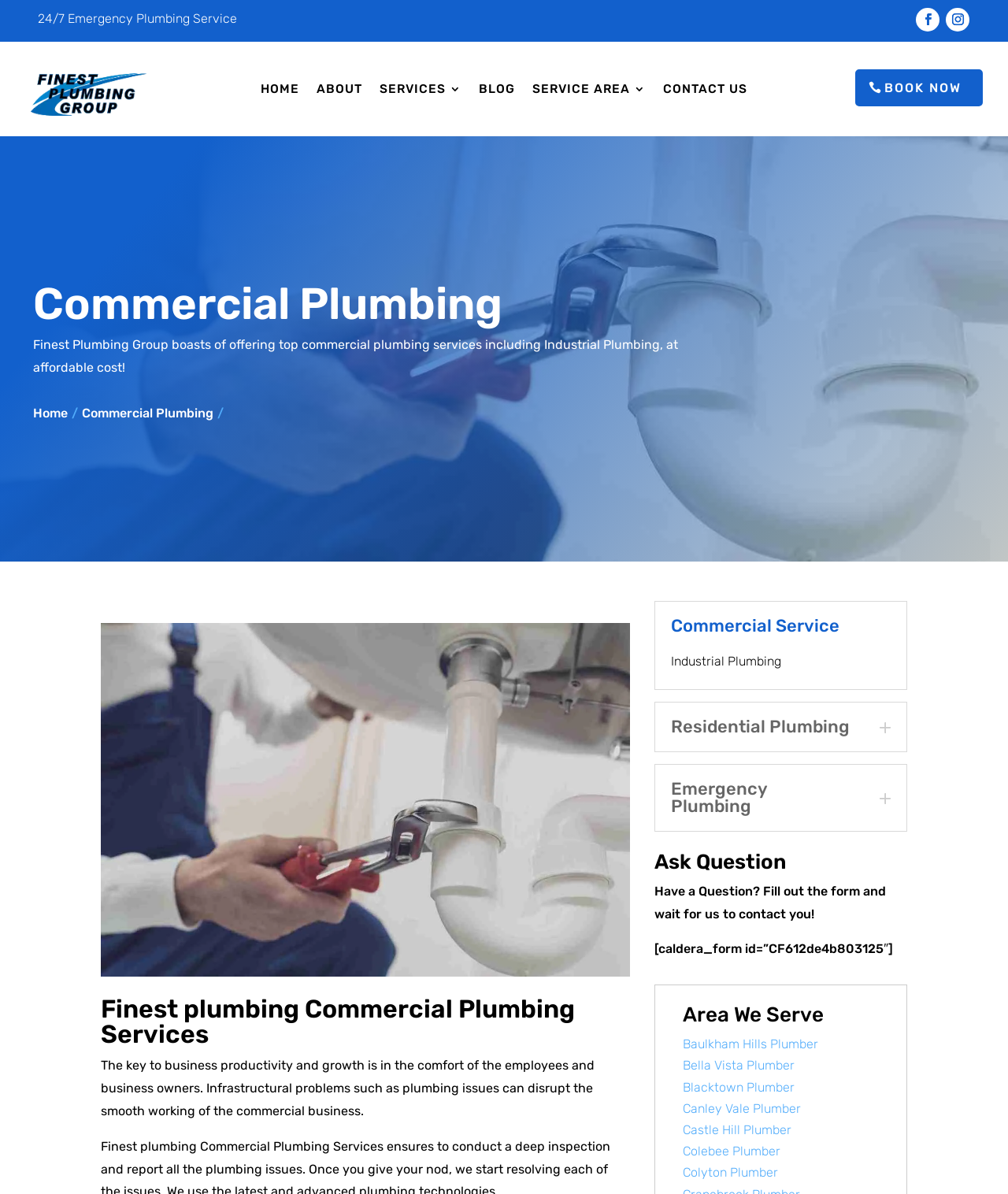Respond with a single word or short phrase to the following question: 
What is the main service offered by the plumbing group?

Commercial Plumbing